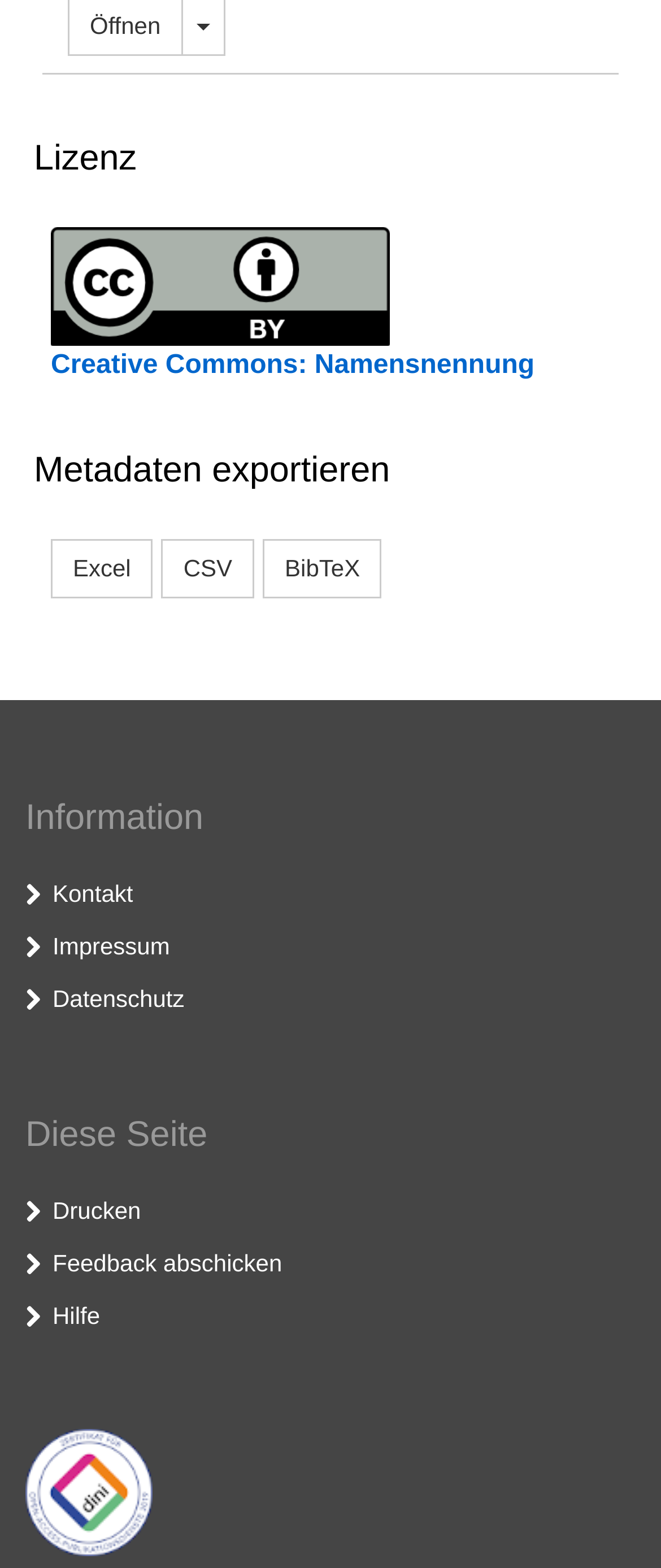What type of license is mentioned?
Please look at the screenshot and answer using one word or phrase.

Creative Commons